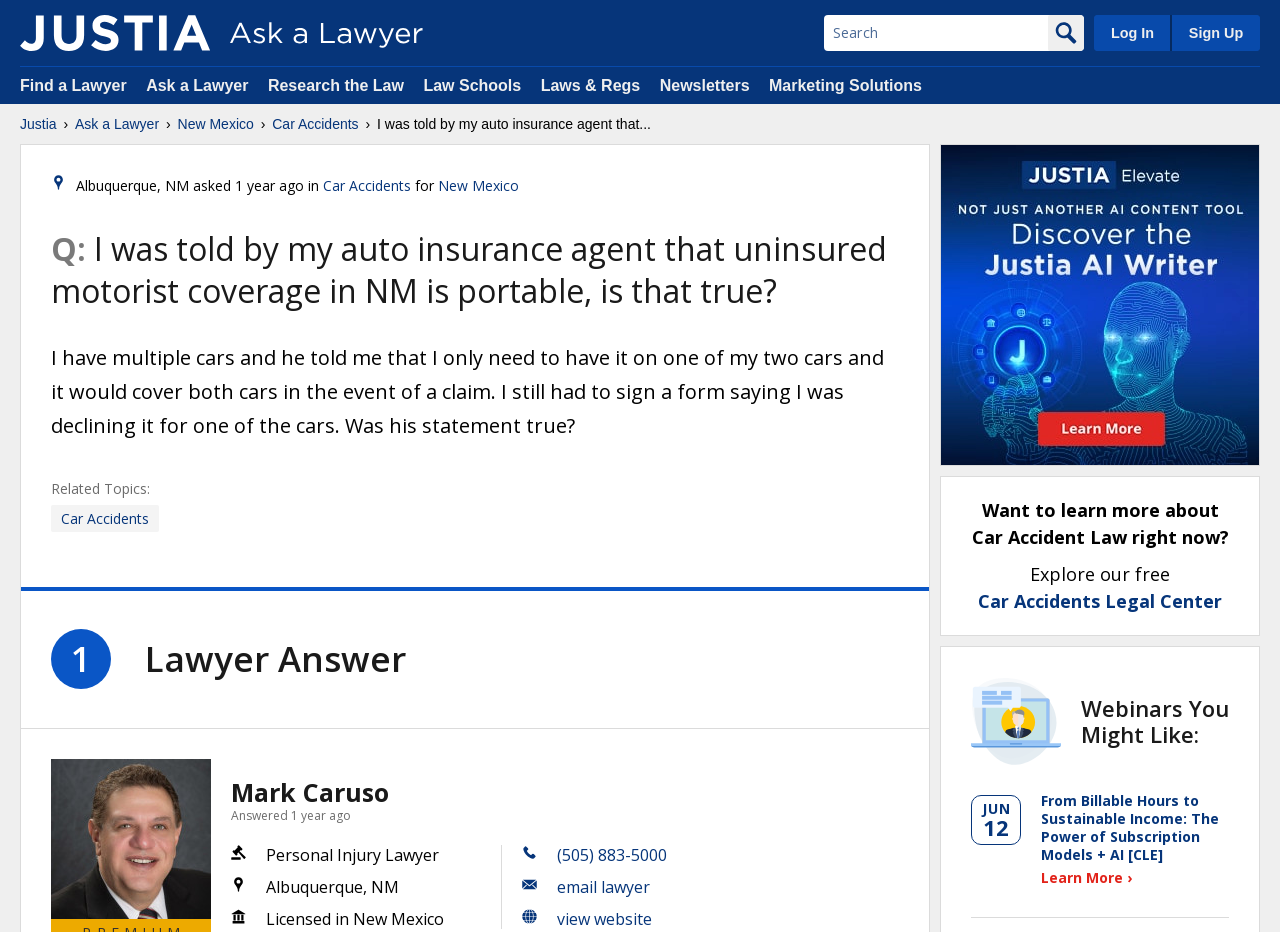In which city is the lawyer who answered the question located?
Please answer the question as detailed as possible.

The lawyer who answered the question, Mark Caruso, is located in Albuquerque, NM, as indicated by the text 'Albuquerque, NM' below his answer.